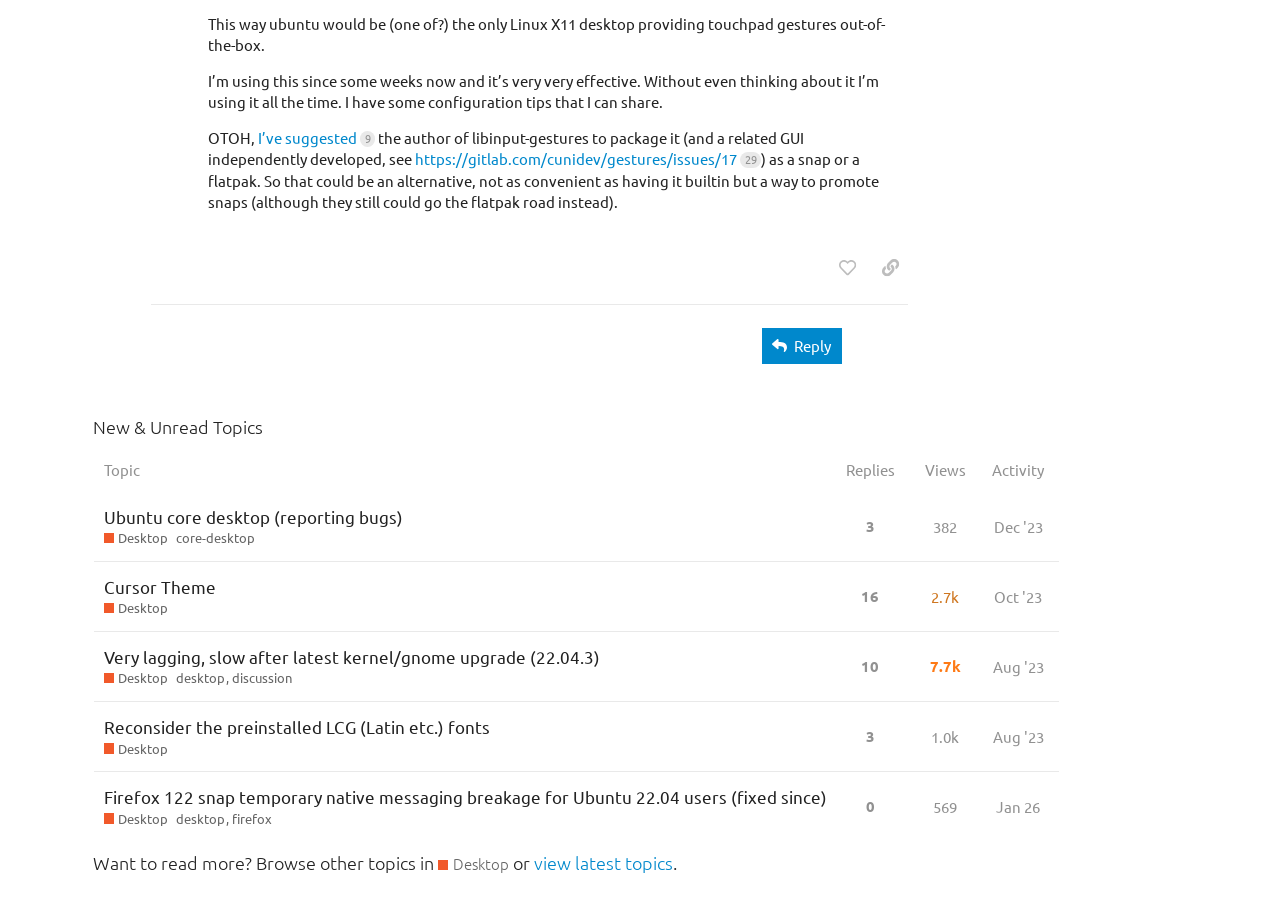Determine the bounding box coordinates of the UI element described below. Use the format (top-left x, top-left y, bottom-right x, bottom-right y) with floating point numbers between 0 and 1: title="like this post"

[0.647, 0.279, 0.676, 0.317]